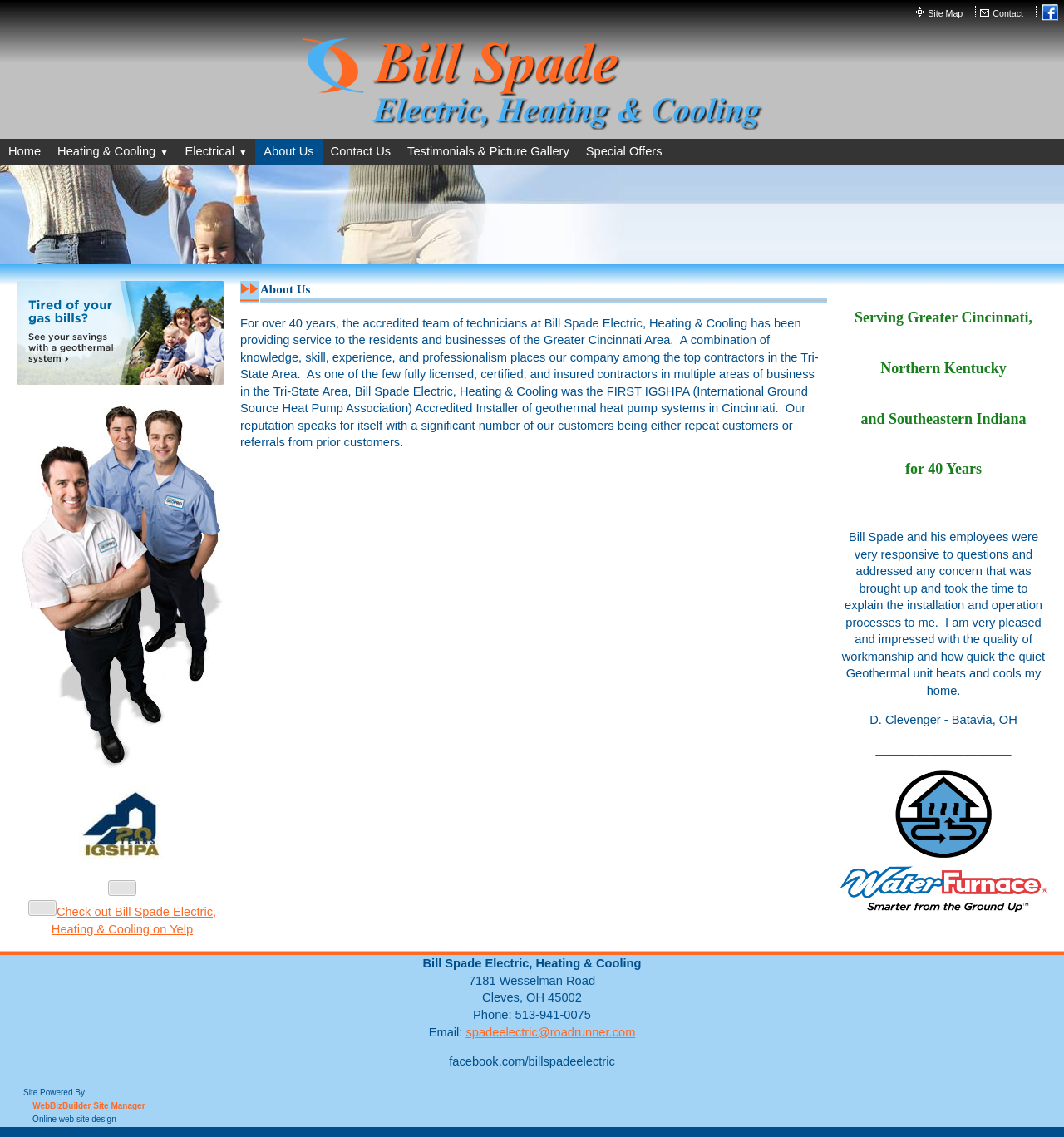Identify the bounding box for the UI element that is described as follows: "Testimonials & Picture Gallery".

[0.375, 0.122, 0.543, 0.144]